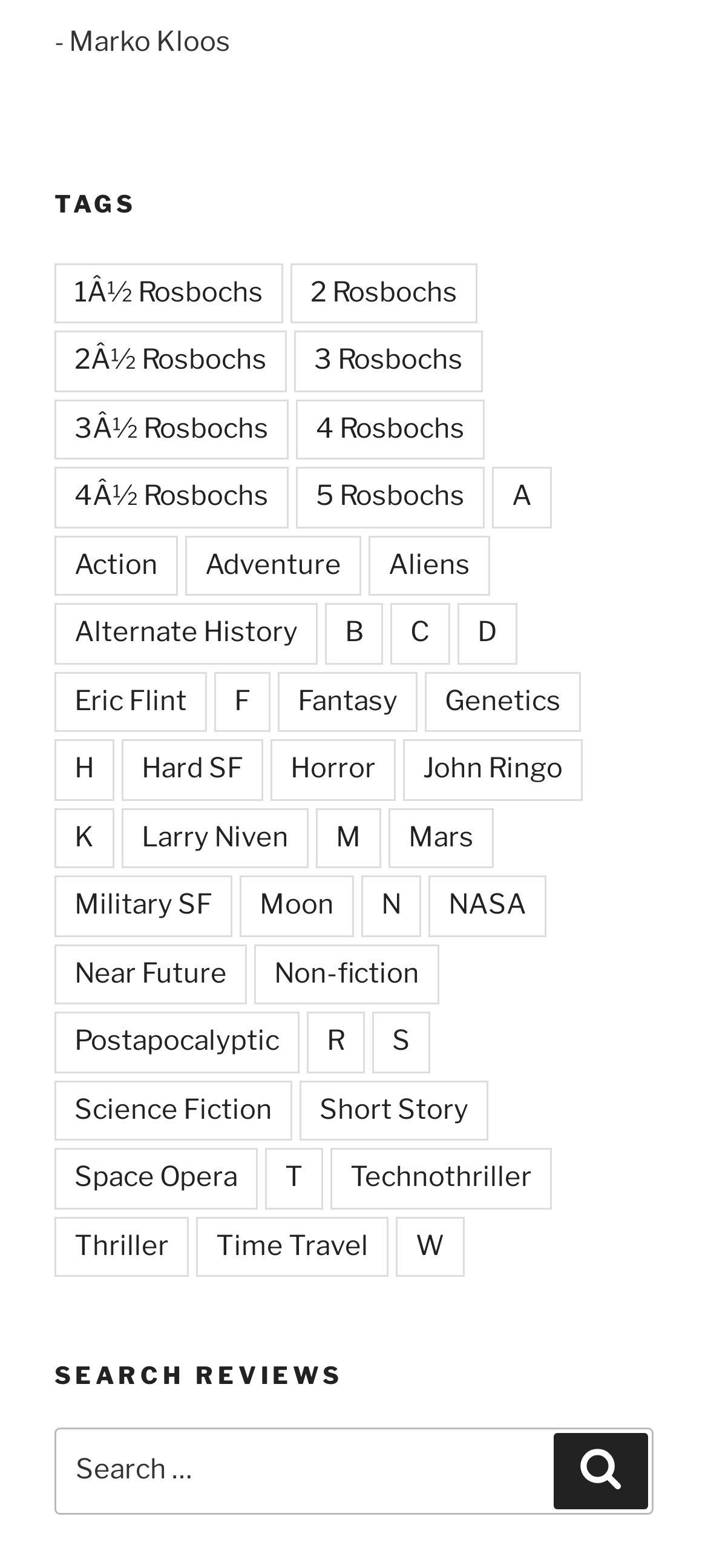Using the provided element description "Technothriller", determine the bounding box coordinates of the UI element.

[0.467, 0.732, 0.779, 0.771]